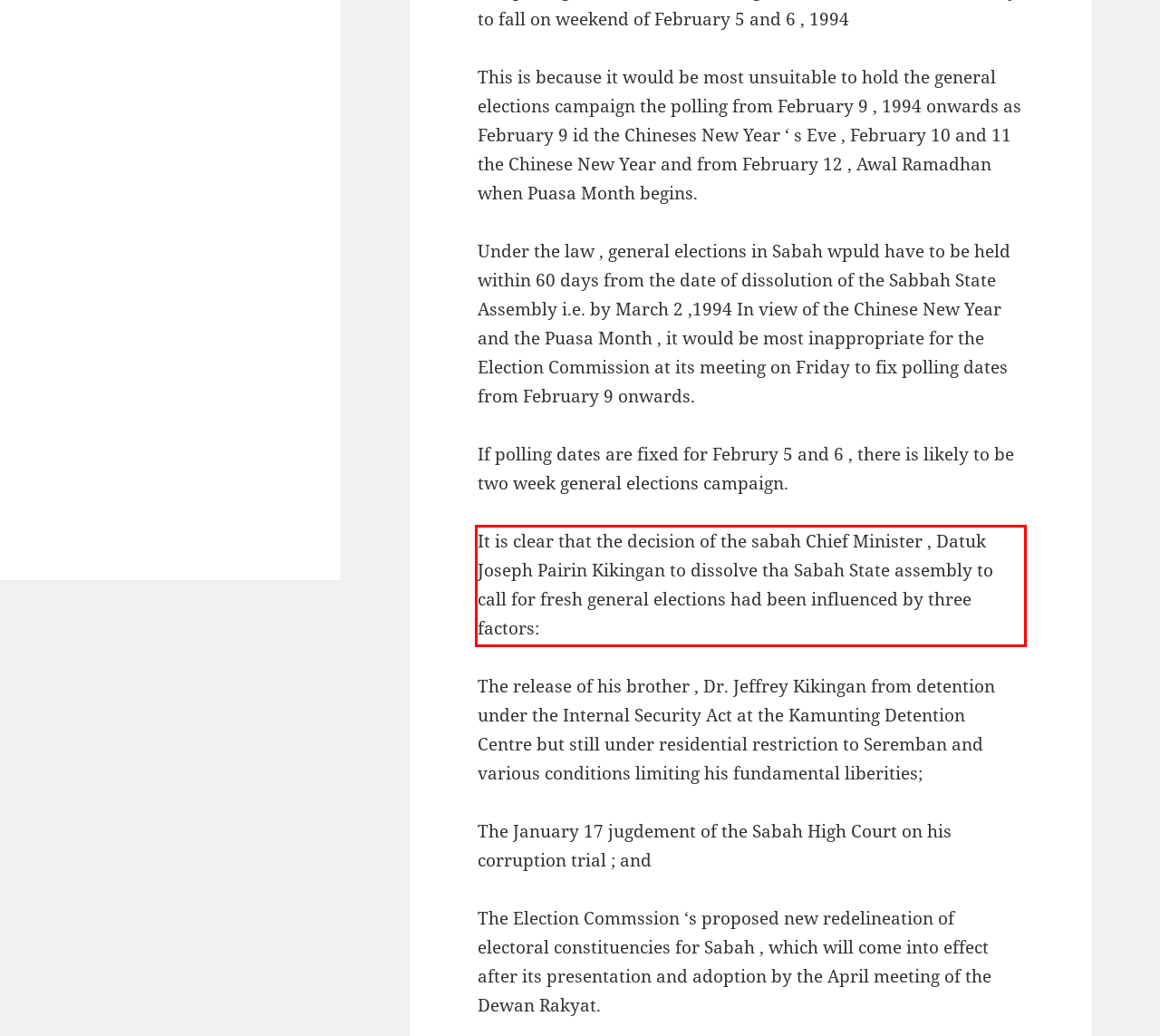Examine the webpage screenshot and use OCR to recognize and output the text within the red bounding box.

It is clear that the decision of the sabah Chief Minister , Datuk Joseph Pairin Kikingan to dissolve tha Sabah State assembly to call for fresh general elections had been influenced by three factors: